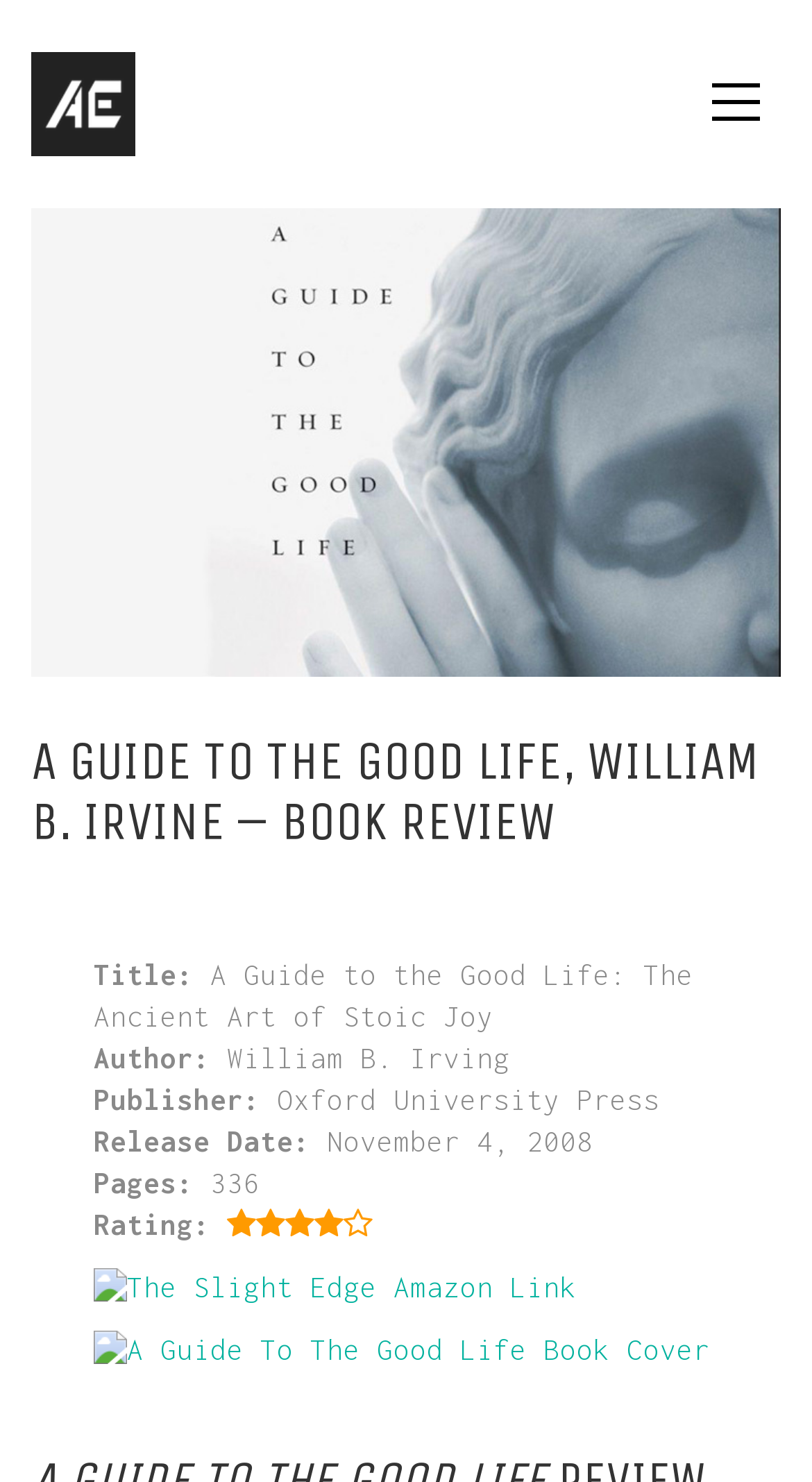Determine the webpage's heading and output its text content.

A GUIDE TO THE GOOD LIFE, WILLIAM B. IRVINE – BOOK REVIEW